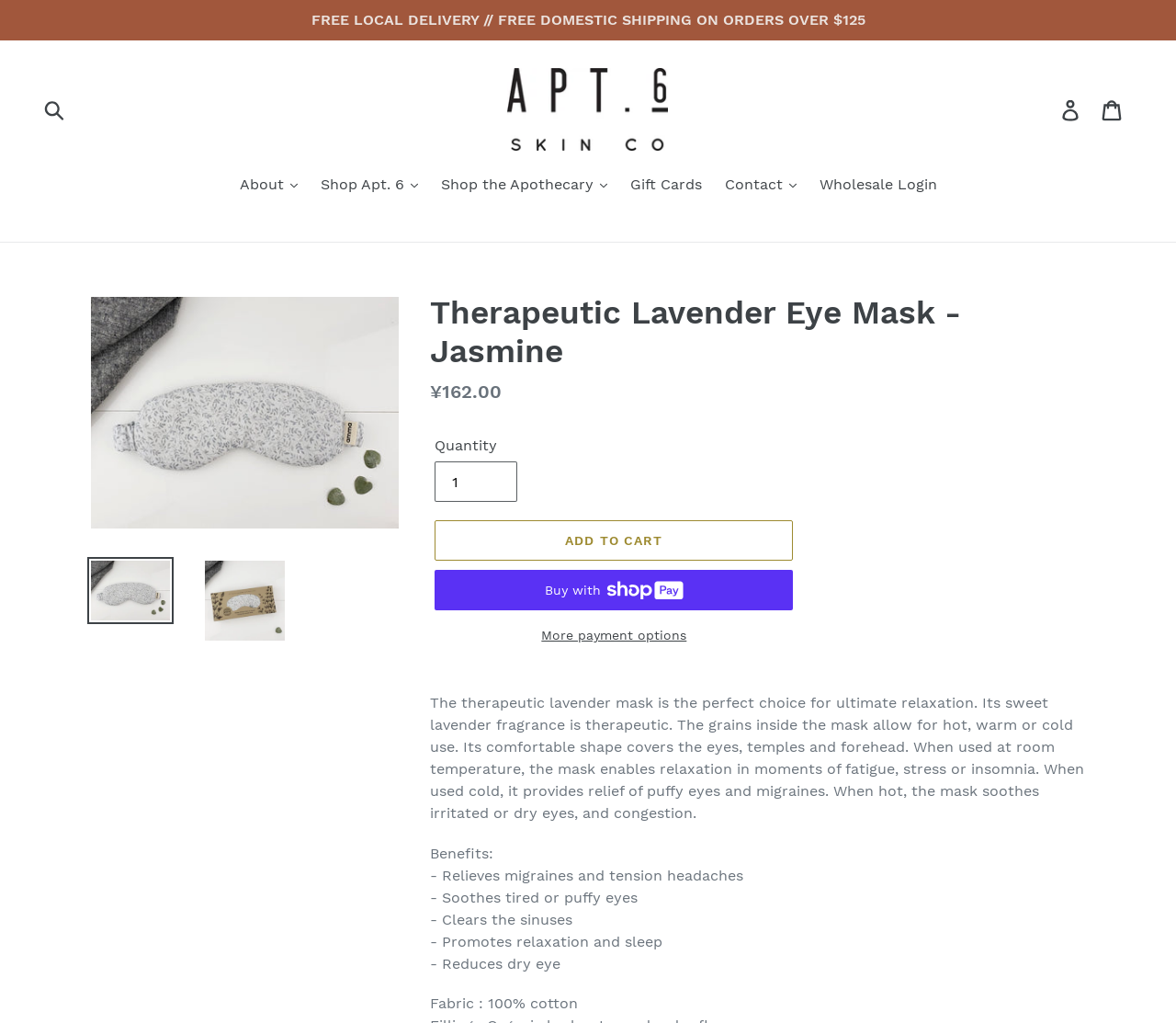Give a one-word or one-phrase response to the question:
What is the regular price of the product?

¥162.00